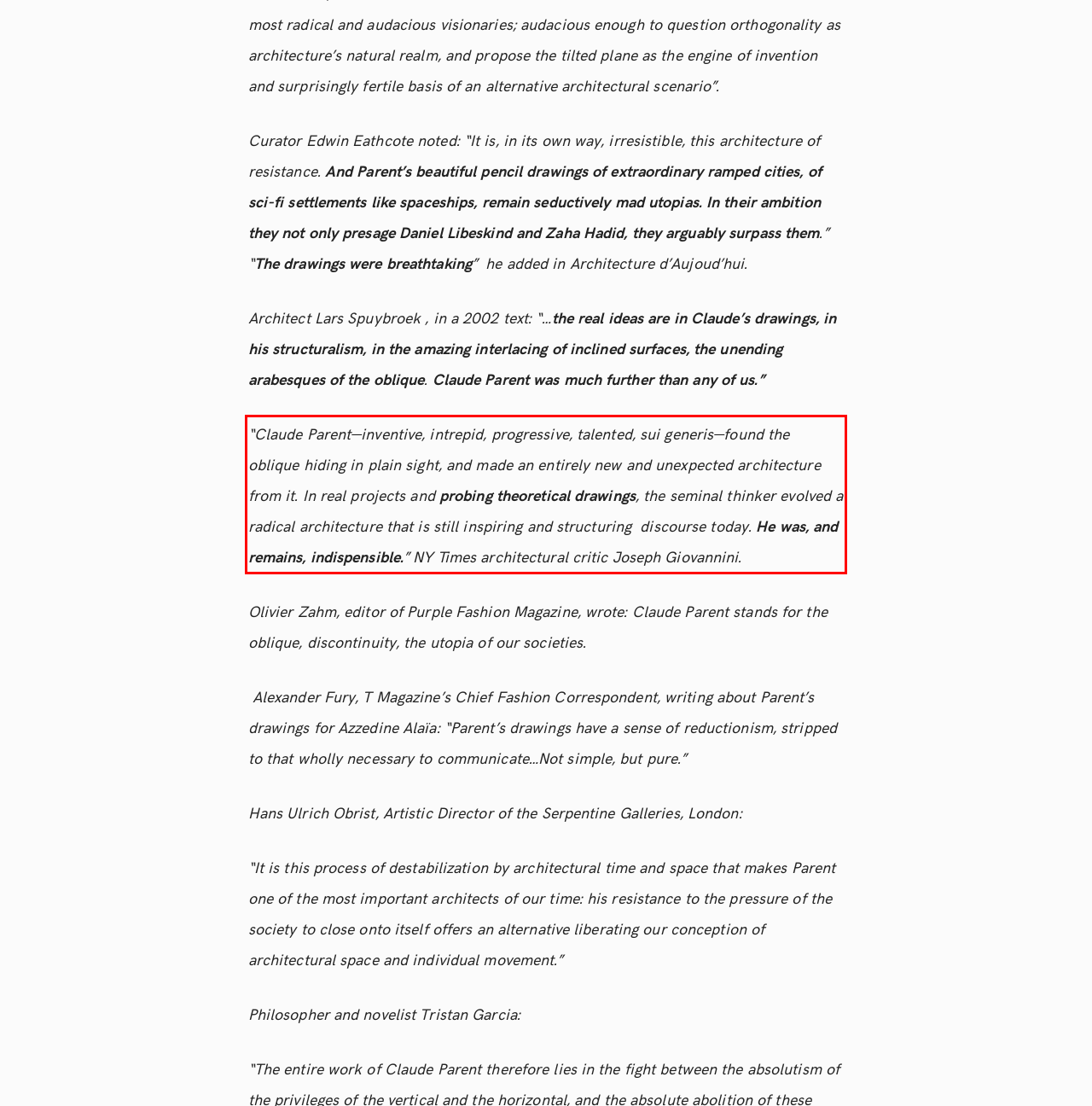Using the provided webpage screenshot, identify and read the text within the red rectangle bounding box.

“Claude Parent—inventive, intrepid, progressive, talented, sui generis—found the oblique hiding in plain sight, and made an entirely new and unexpected architecture from it. In real projects and probing theoretical drawings, the seminal thinker evolved a radical architecture that is still inspiring and structuring discourse today. He was, and remains, indispensible.” NY Times architectural critic Joseph Giovannini.